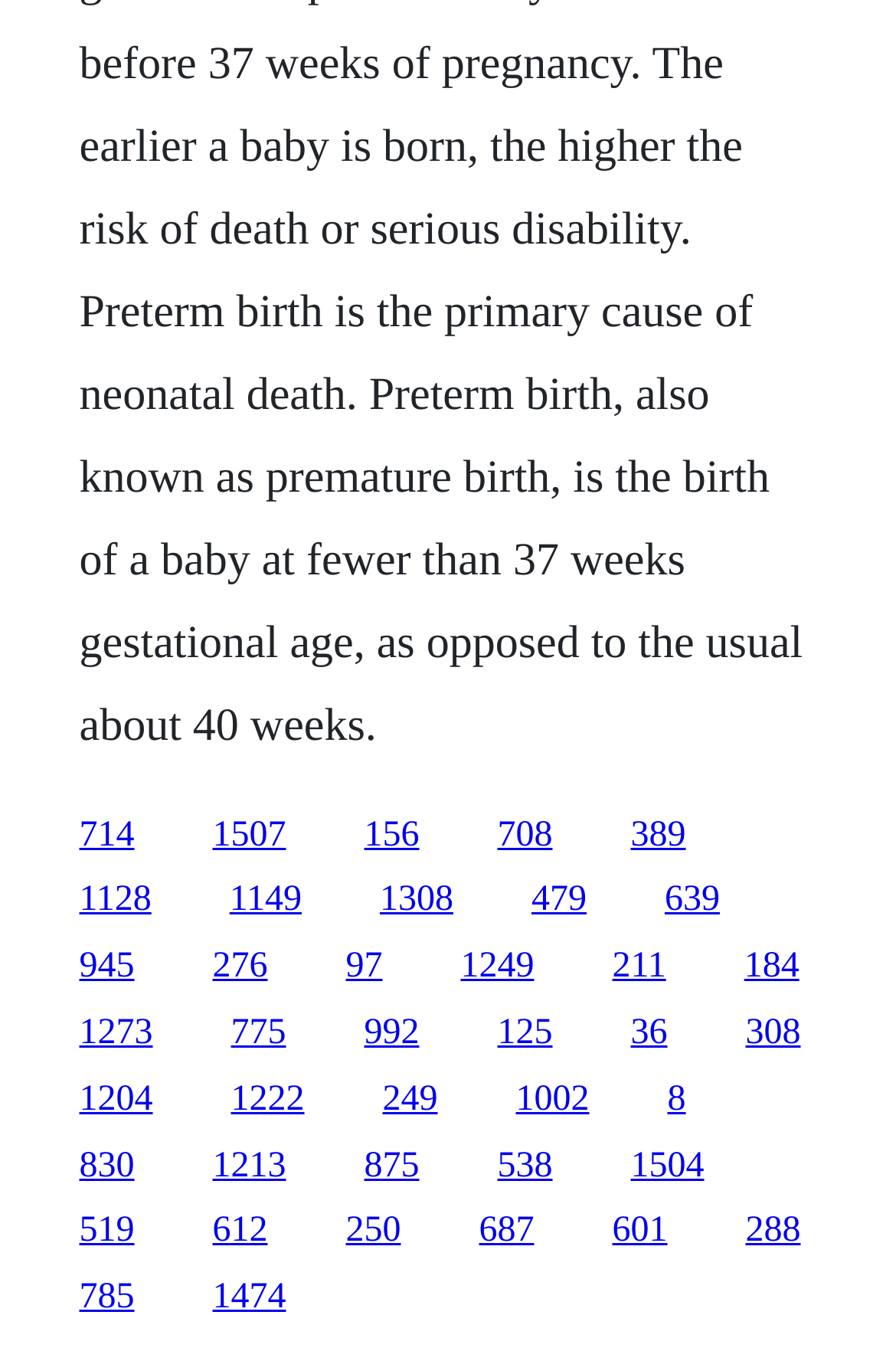Identify the bounding box coordinates necessary to click and complete the given instruction: "View February 2022".

None